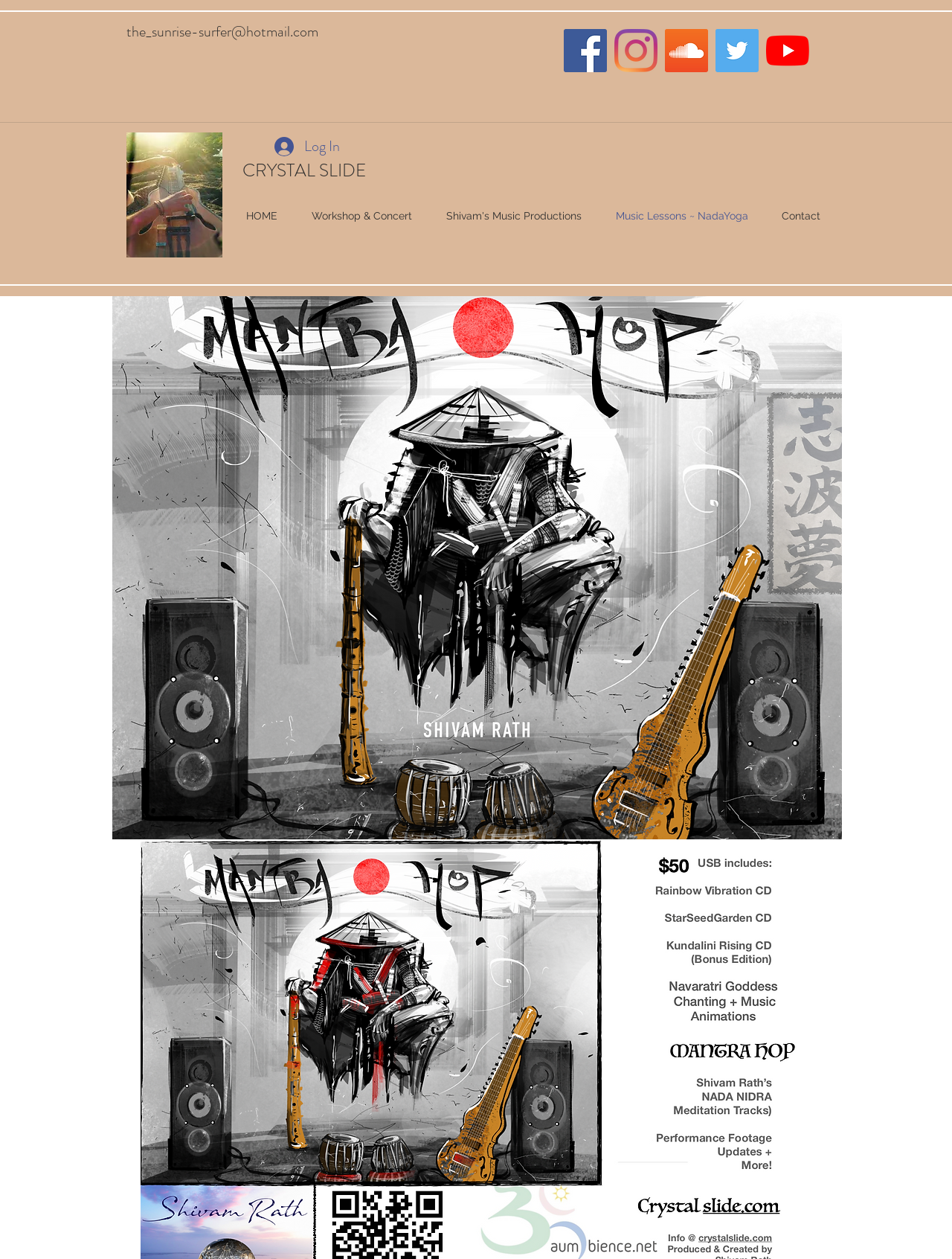What is the text on the button below the image?
Answer the question using a single word or phrase, according to the image.

Log In